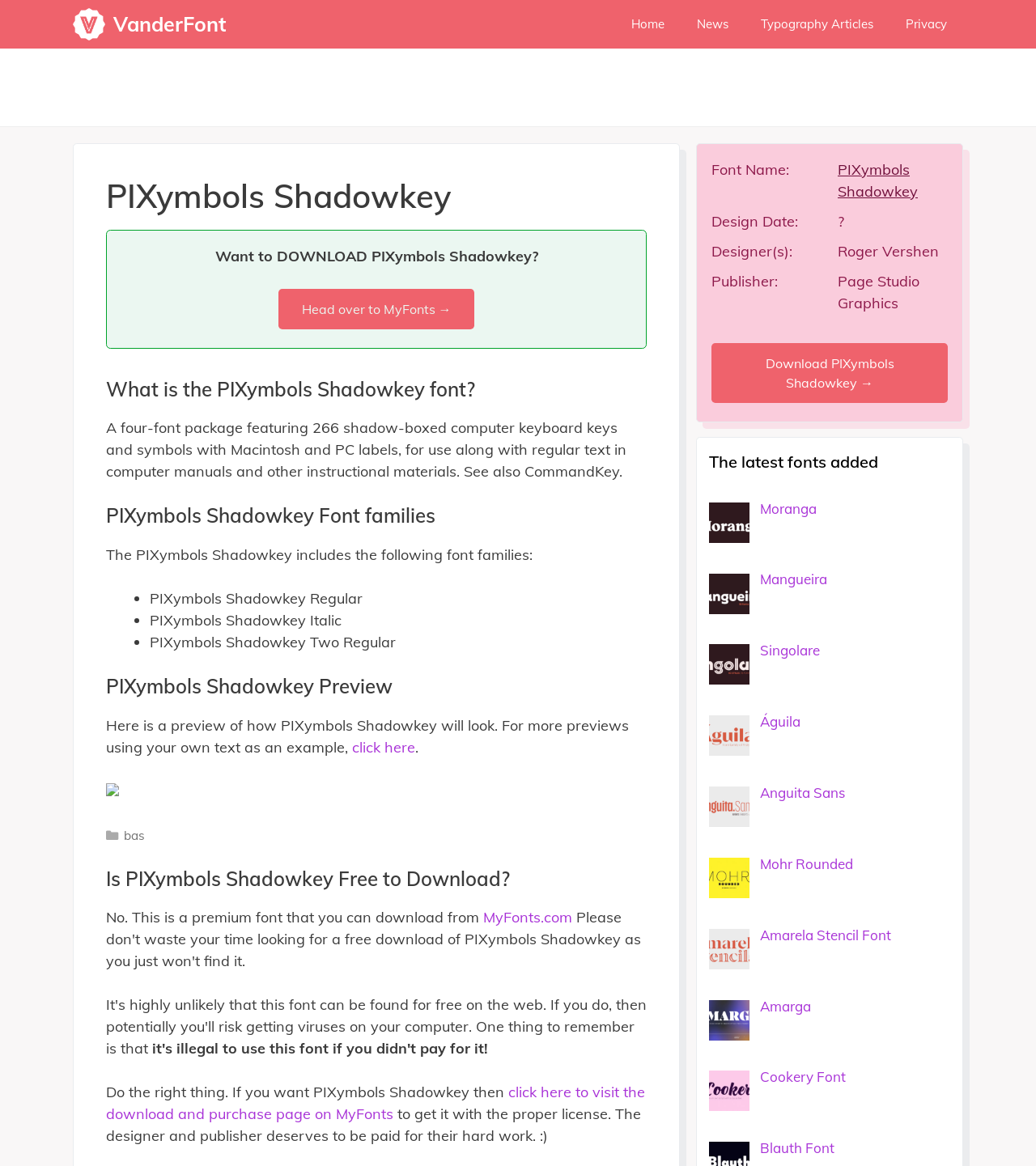Provide a one-word or short-phrase response to the question:
Where can I download the PIXymbols Shadowkey font?

MyFonts.com